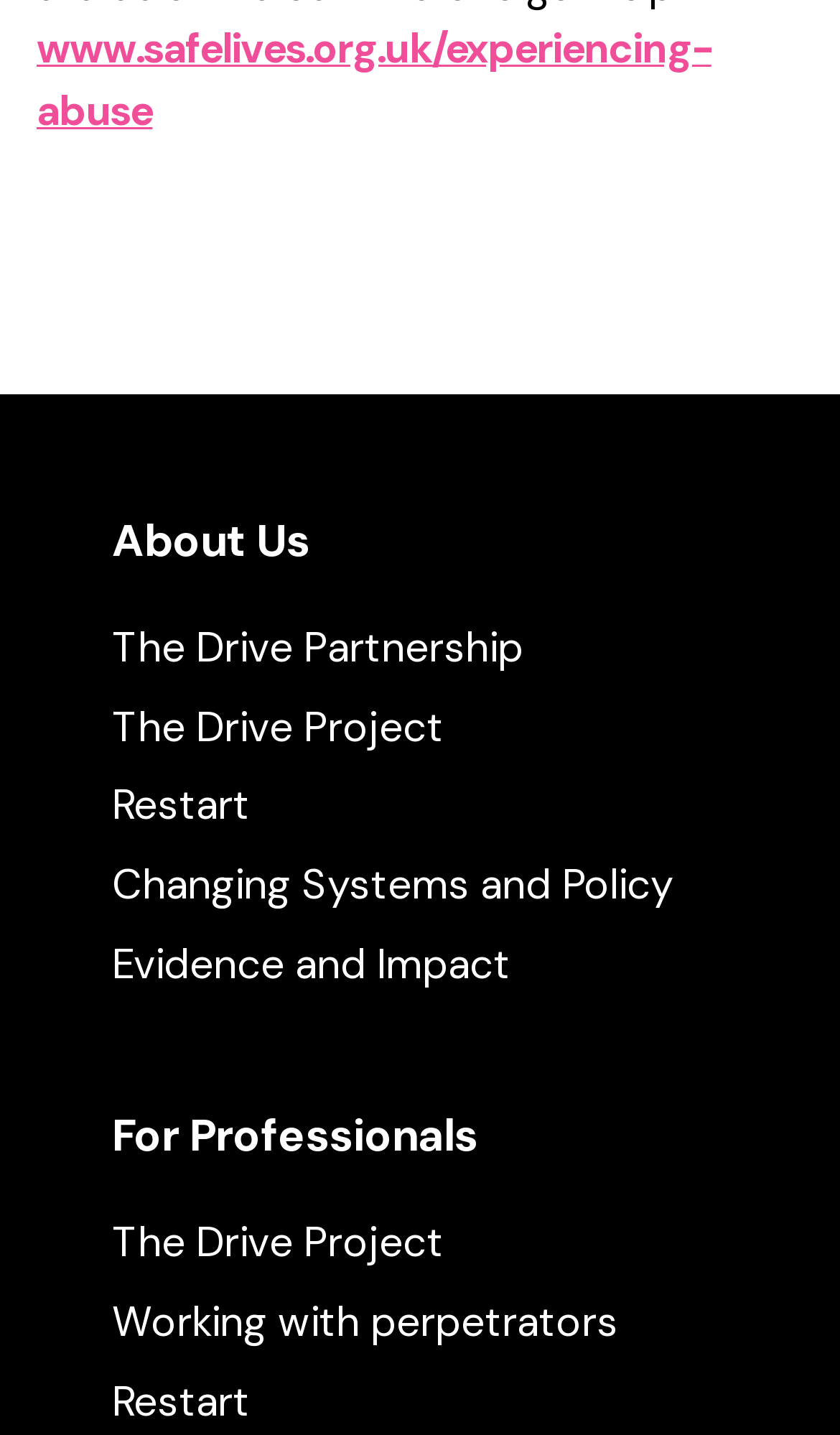Find the bounding box coordinates of the element to click in order to complete this instruction: "read about the drive partnership". The bounding box coordinates must be four float numbers between 0 and 1, denoted as [left, top, right, bottom].

[0.133, 0.431, 0.867, 0.474]